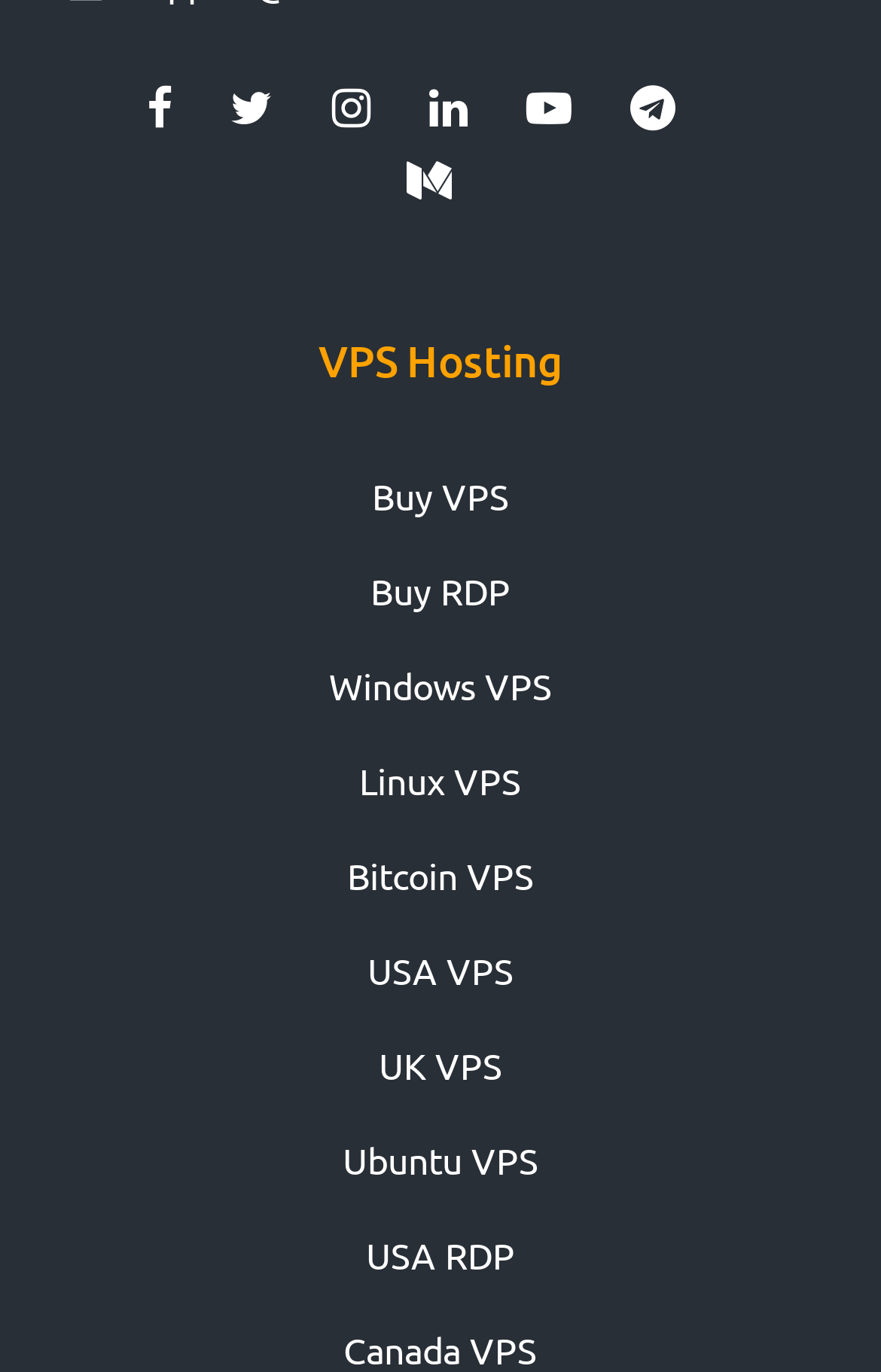What is the last option in the RDP section? Based on the screenshot, please respond with a single word or phrase.

USA RDP